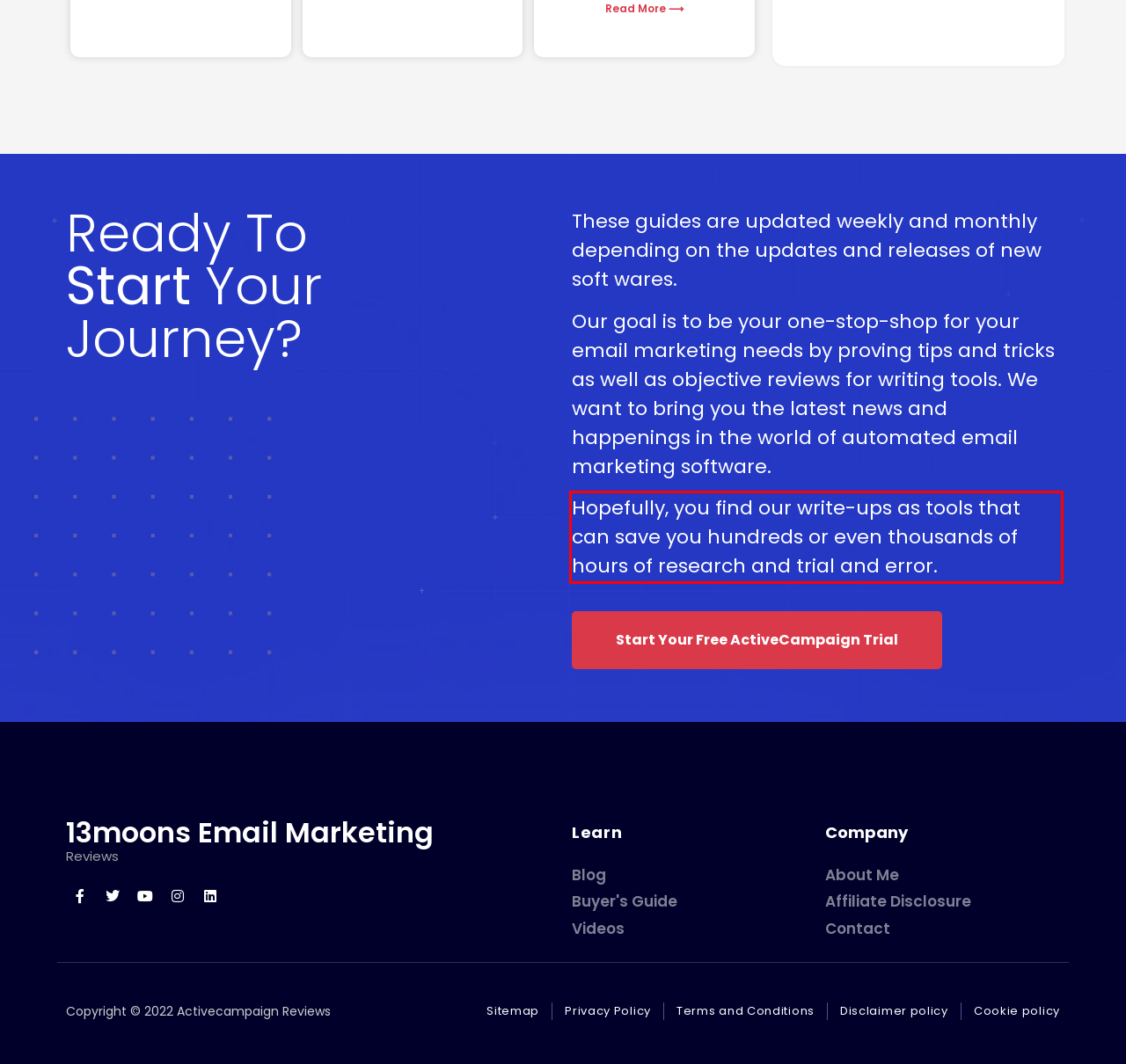Please analyze the screenshot of a webpage and extract the text content within the red bounding box using OCR.

Hopefully, you find our write-ups as tools that can save you hundreds or even thousands of hours of research and trial and error.